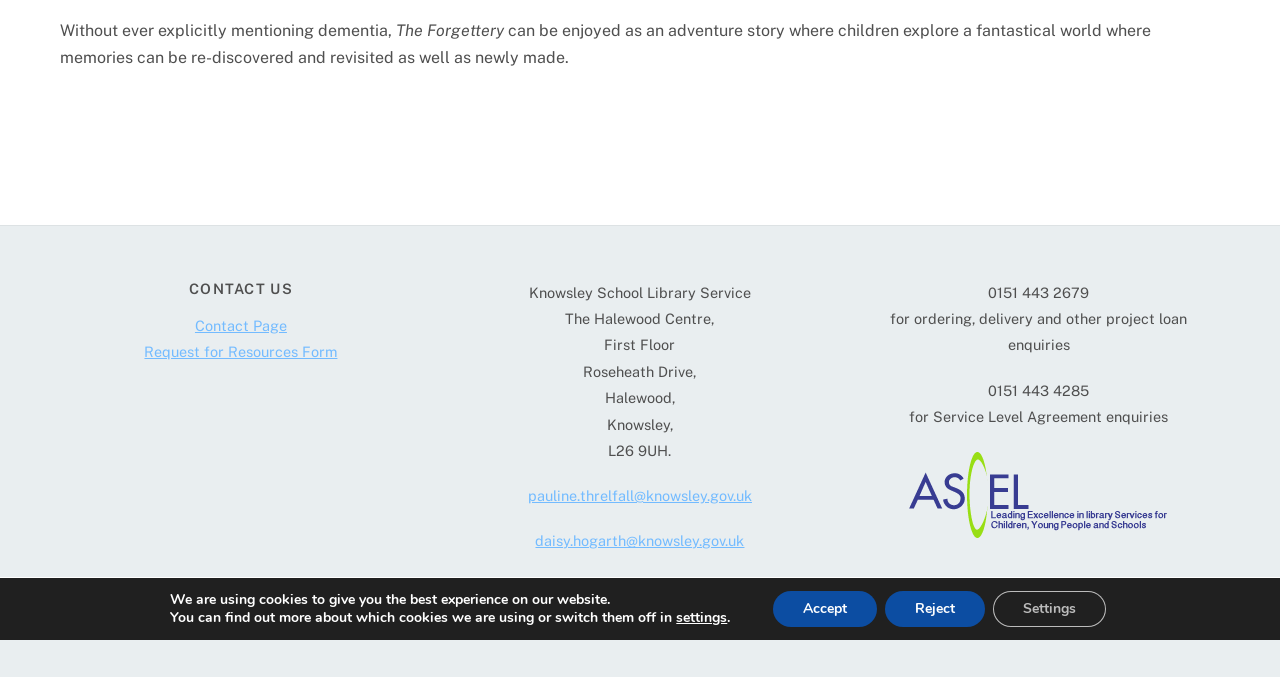Determine the bounding box for the UI element described here: "Privacy Notice".

[0.501, 0.855, 0.567, 0.878]